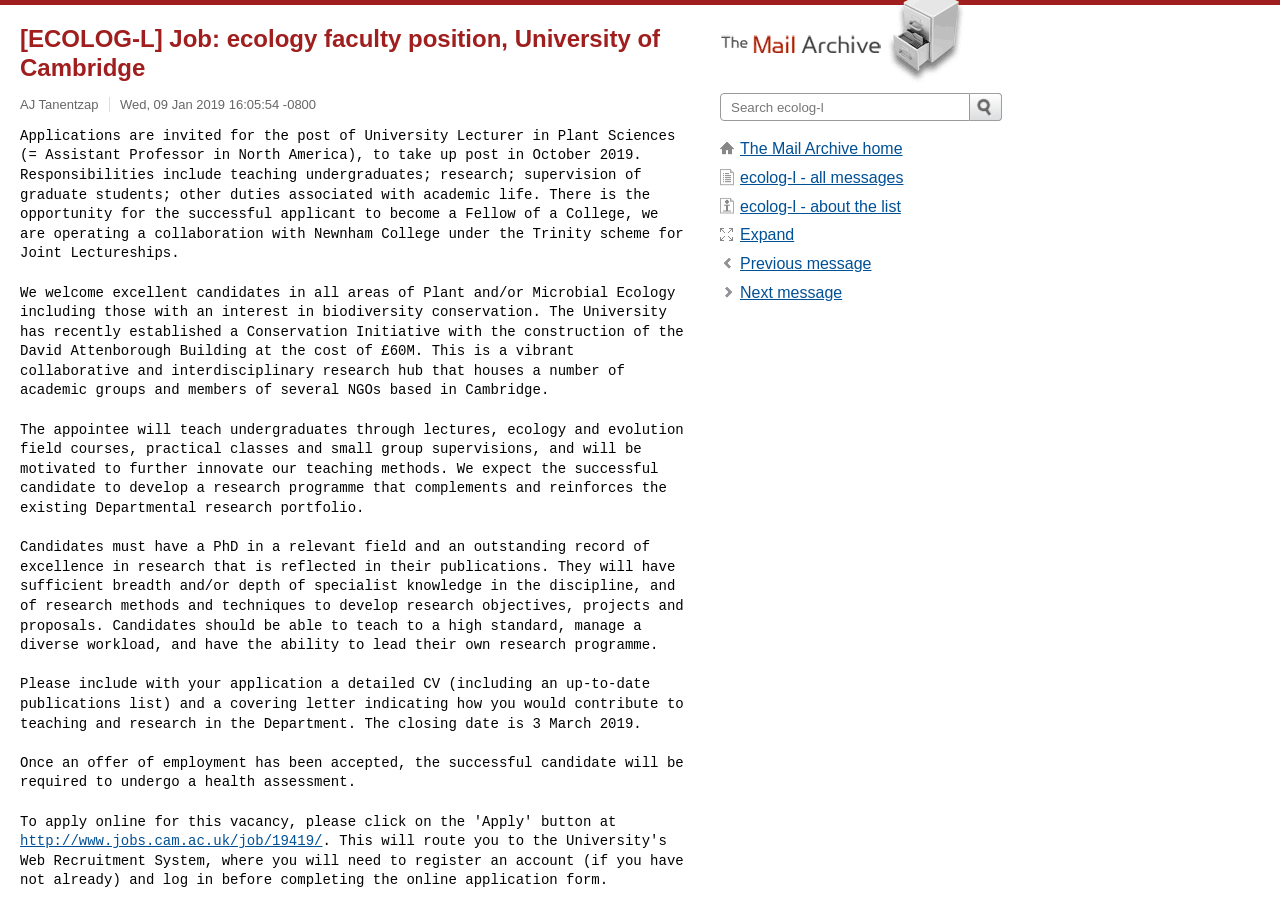What is the job position being applied for?
Please answer using one word or phrase, based on the screenshot.

University Lecturer in Plant Sciences